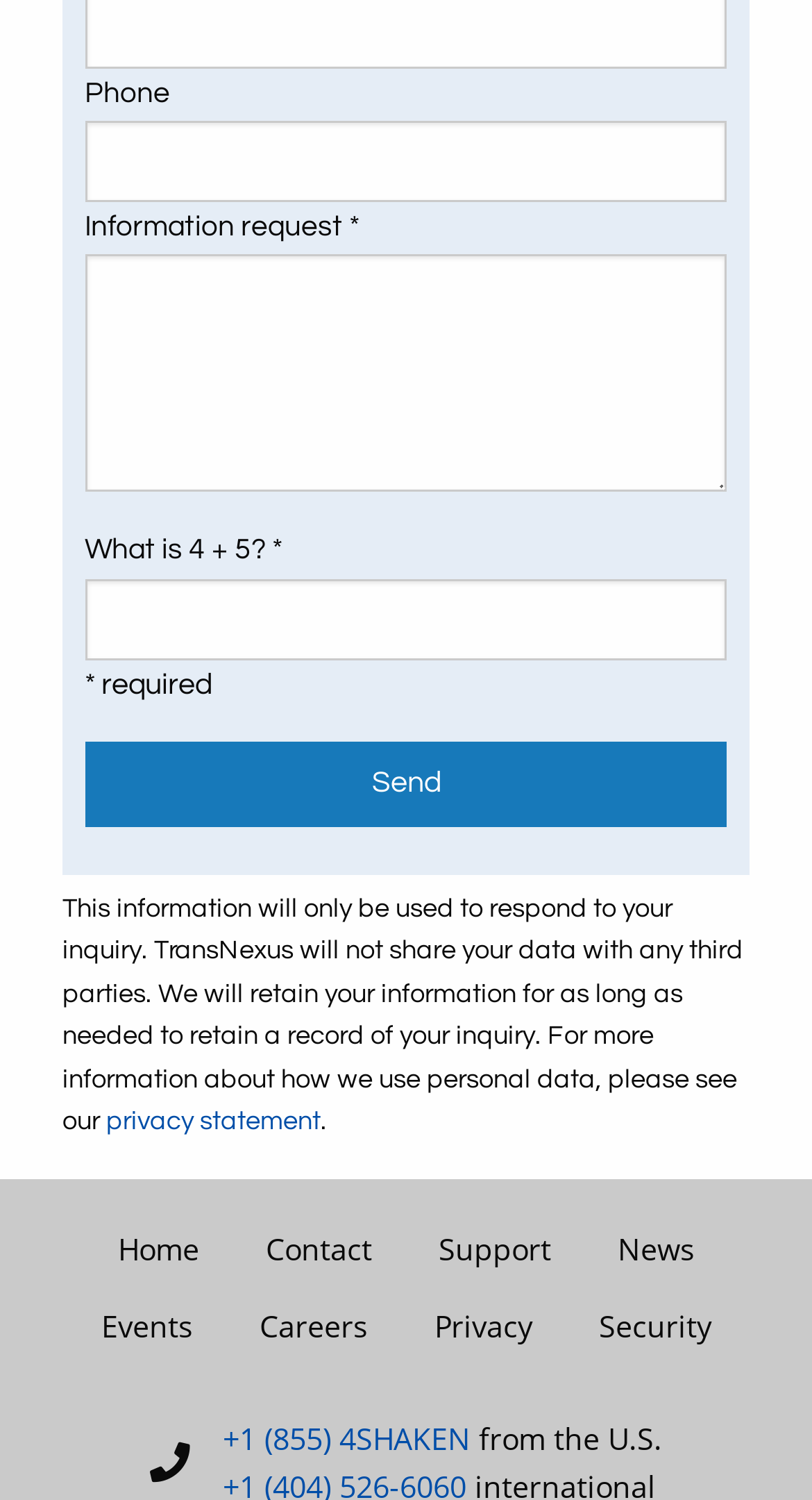Please identify the bounding box coordinates of the area that needs to be clicked to follow this instruction: "Answer the math question".

[0.105, 0.386, 0.895, 0.44]